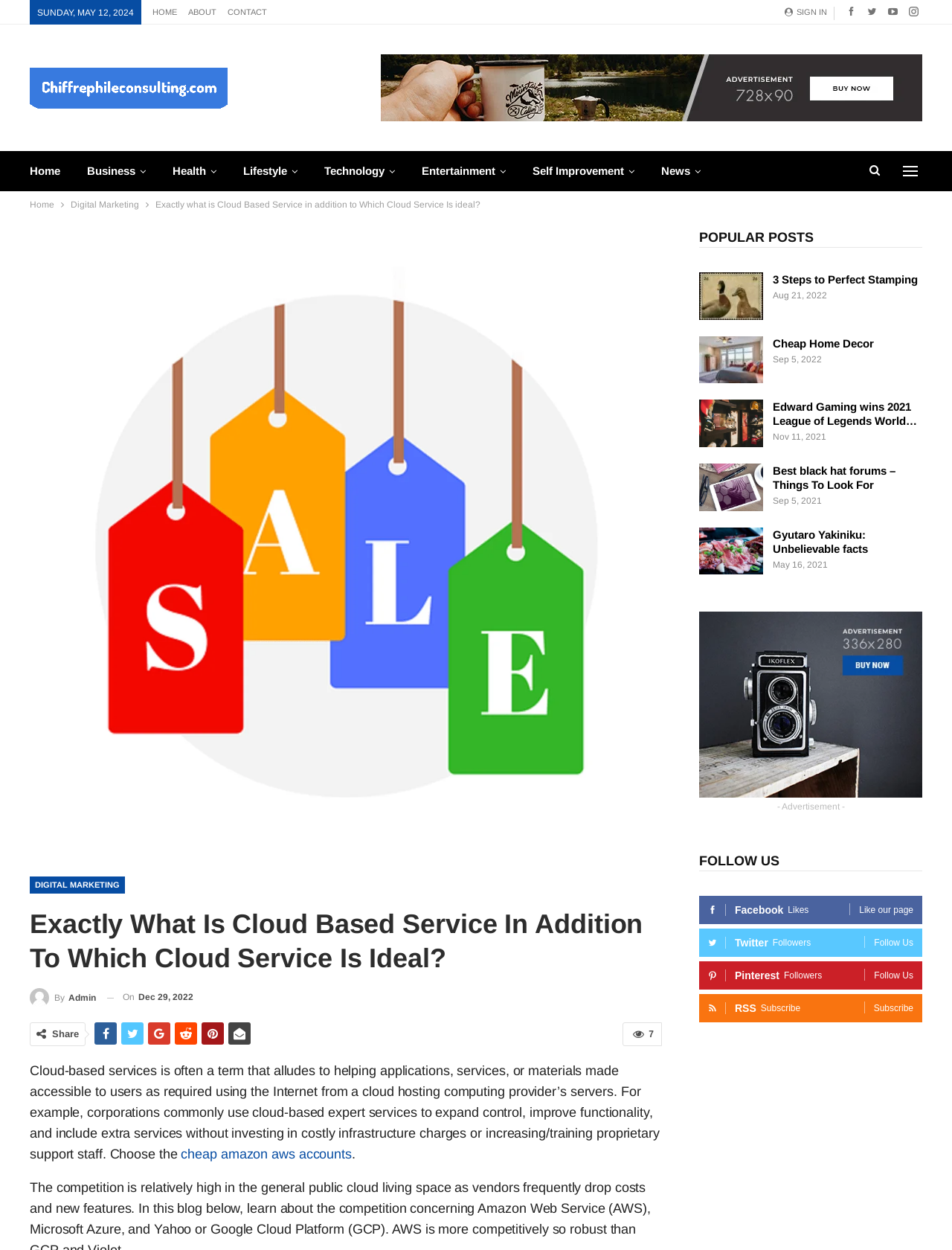How many categories are listed in the navigation menu?
Look at the screenshot and give a one-word or phrase answer.

8